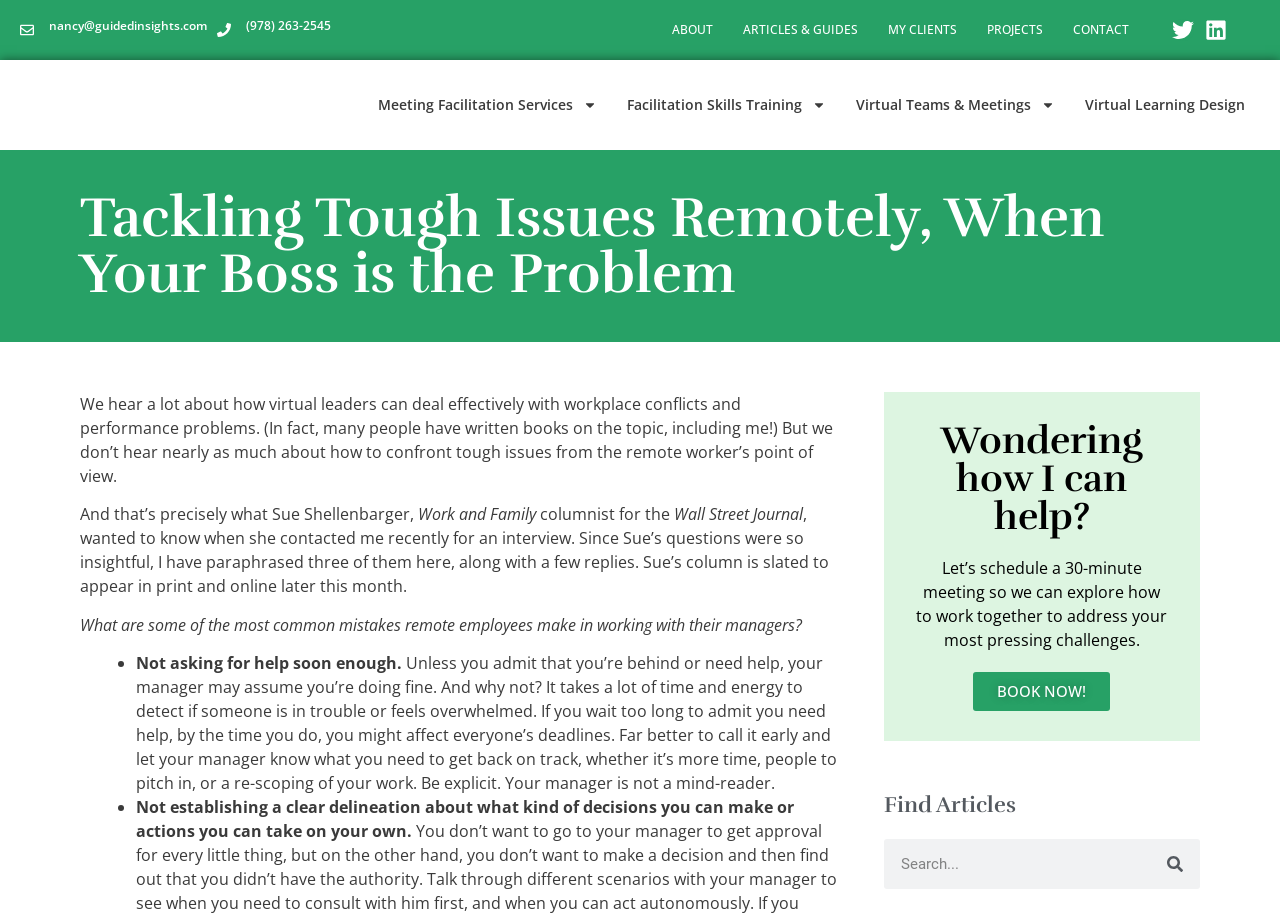Determine the coordinates of the bounding box that should be clicked to complete the instruction: "Follow on Twitter". The coordinates should be represented by four float numbers between 0 and 1: [left, top, right, bottom].

[0.916, 0.021, 0.933, 0.045]